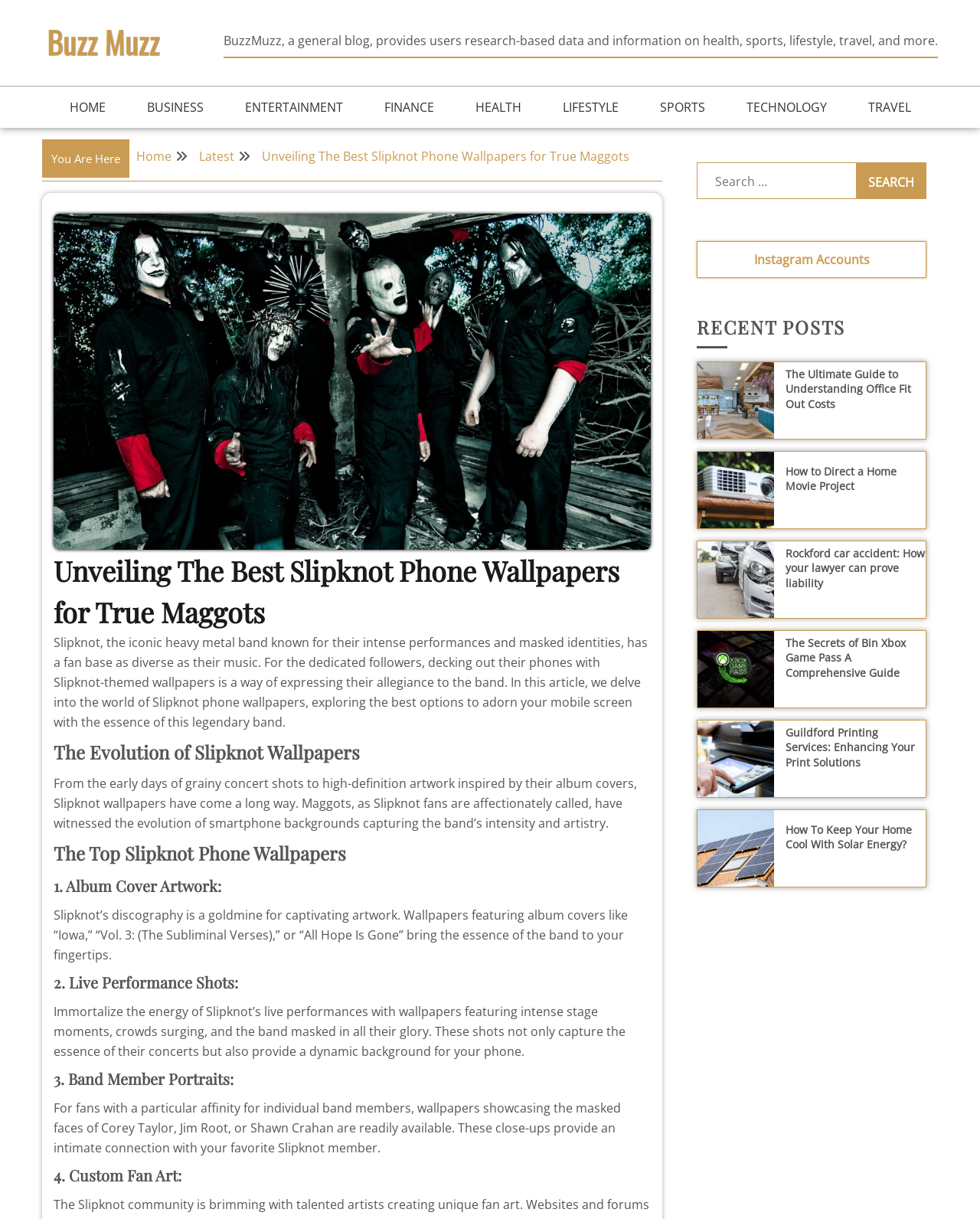How many years of experience does the author have in teaching mathematics?
Offer a detailed and exhaustive answer to the question.

The author has 30 years of experience in teaching mathematics, as mentioned in the text, which also mentions their experience in teaching French and providing support to young students.